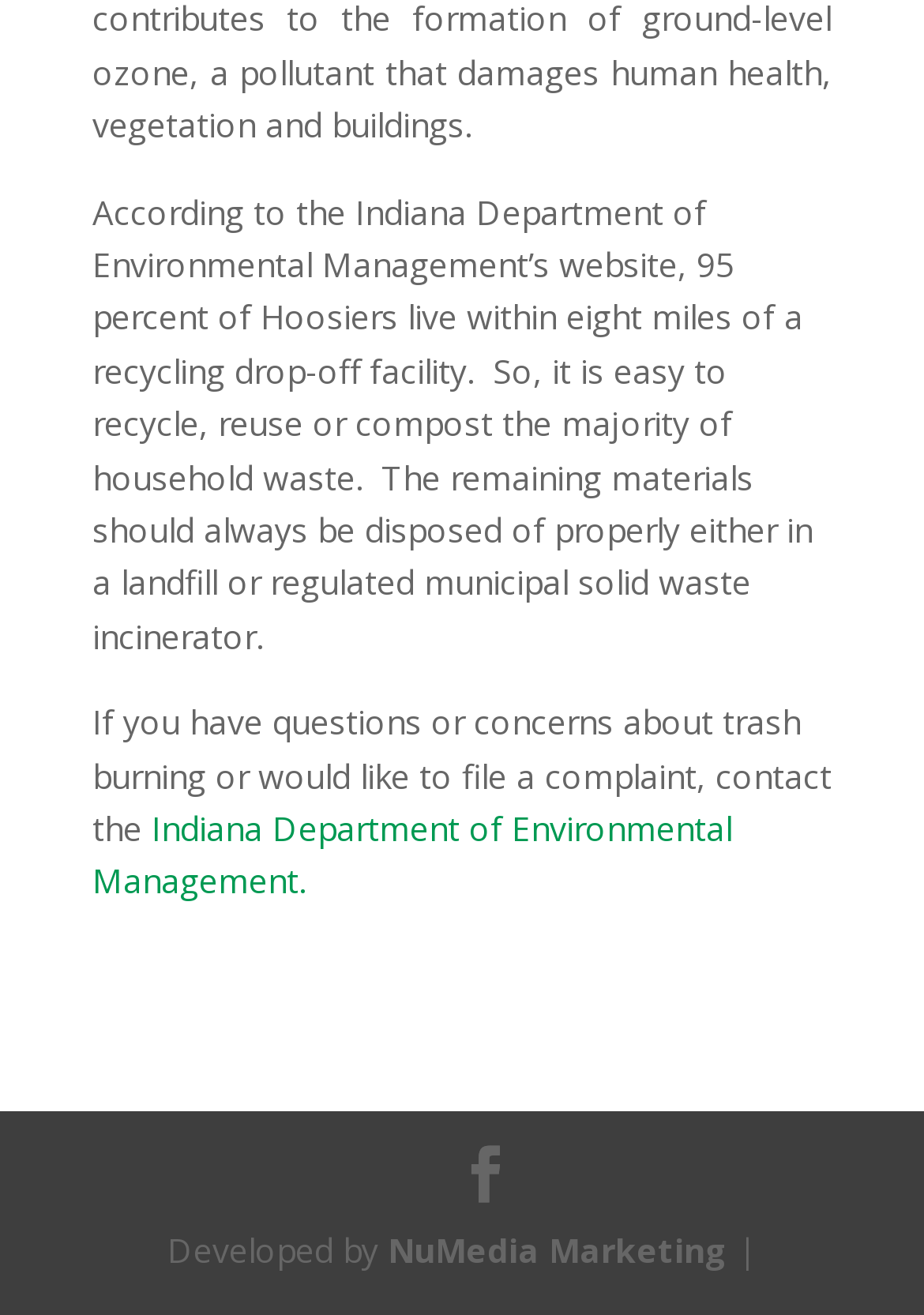Please answer the following question using a single word or phrase: 
What percentage of Hoosiers live near a recycling facility?

95 percent